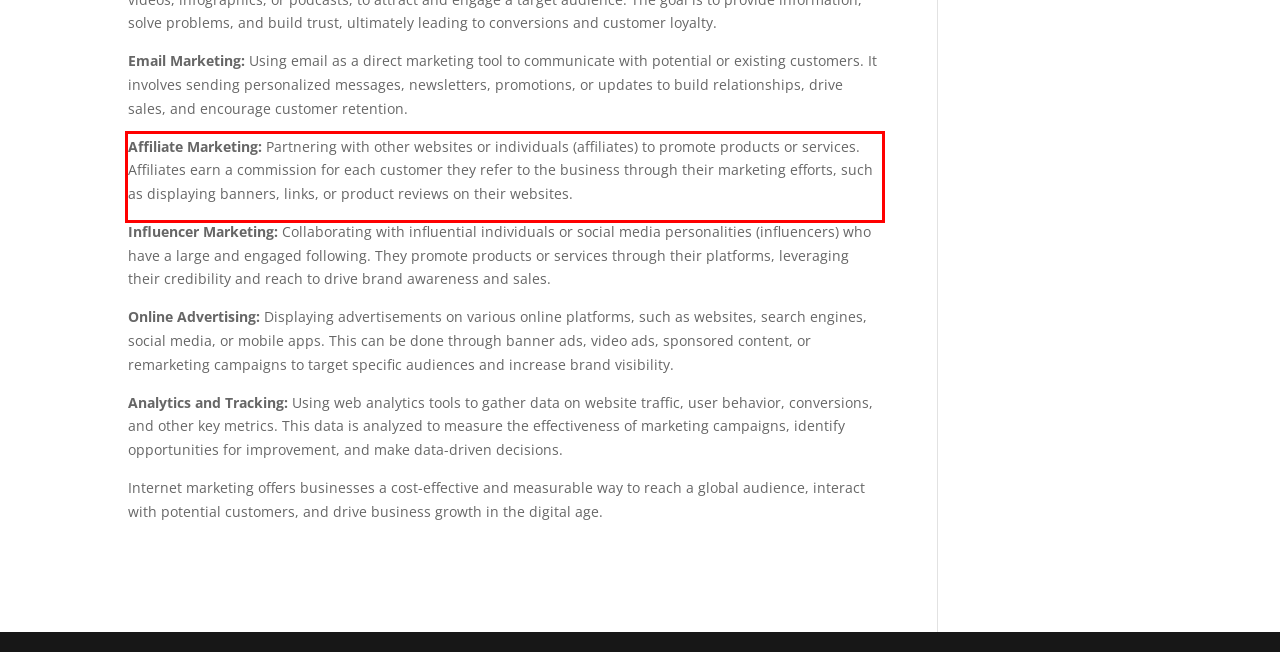There is a UI element on the webpage screenshot marked by a red bounding box. Extract and generate the text content from within this red box.

Affiliate Marketing: Partnering with other websites or individuals (affiliates) to promote products or services. Affiliates earn a commission for each customer they refer to the business through their marketing efforts, such as displaying banners, links, or product reviews on their websites.